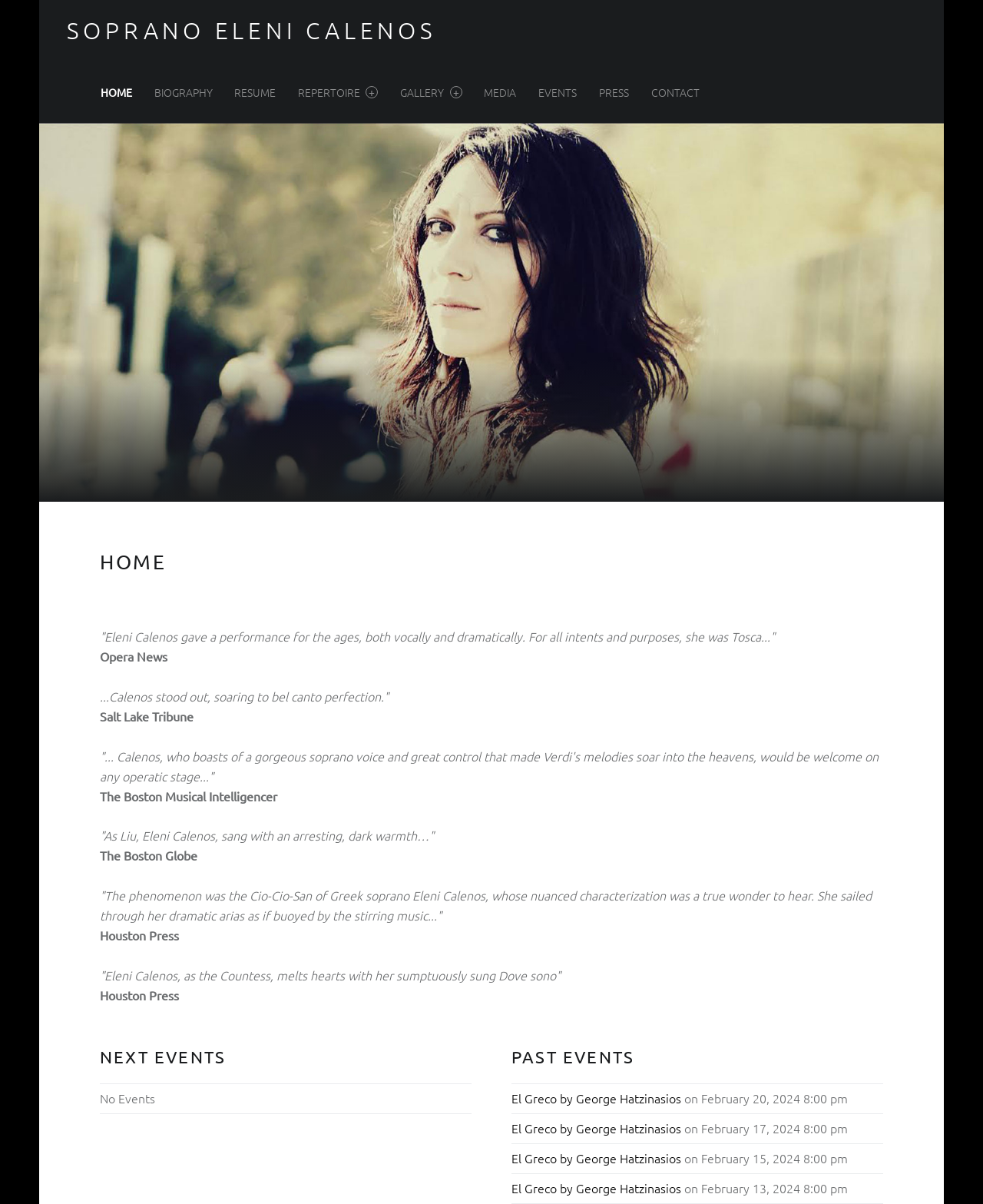Can you show the bounding box coordinates of the region to click on to complete the task described in the instruction: "Explore GALLERY"?

[0.407, 0.051, 0.47, 0.102]